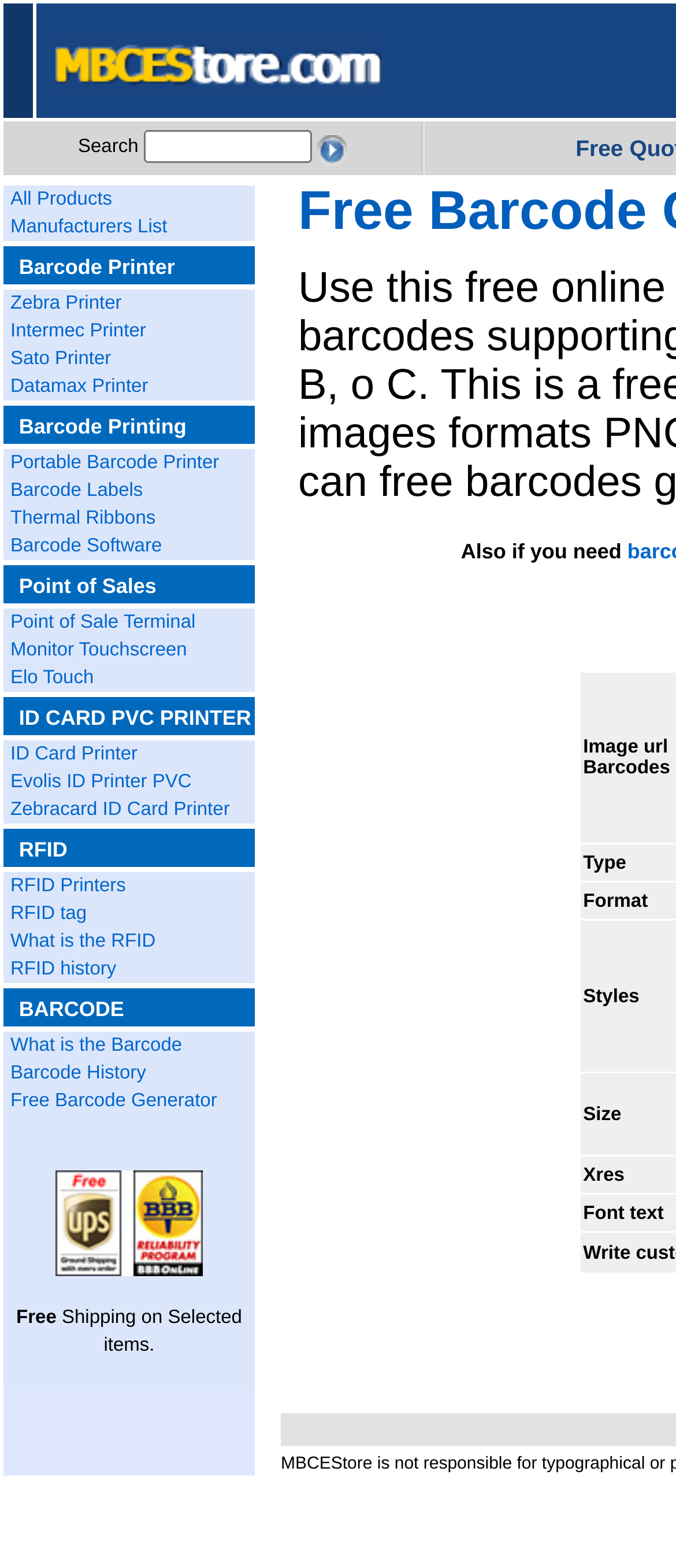Please answer the following query using a single word or phrase: 
What is the 'MBCEStore Barcode RFID' image?

Company logo